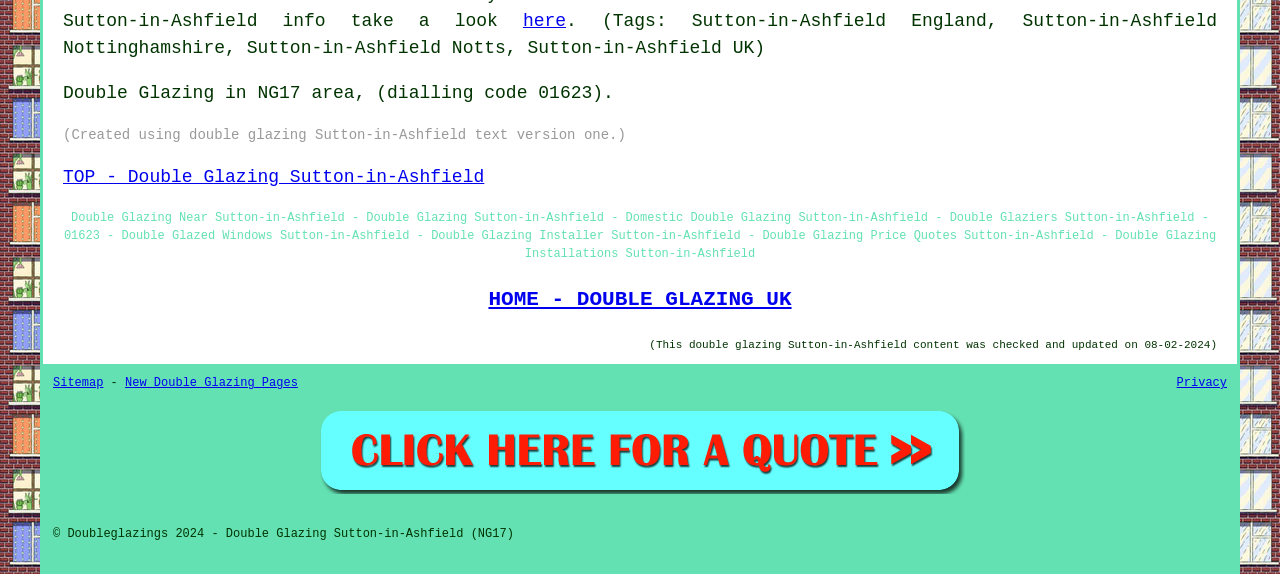Identify the bounding box coordinates for the UI element described as: "here". The coordinates should be provided as four floats between 0 and 1: [left, top, right, bottom].

[0.408, 0.019, 0.442, 0.054]